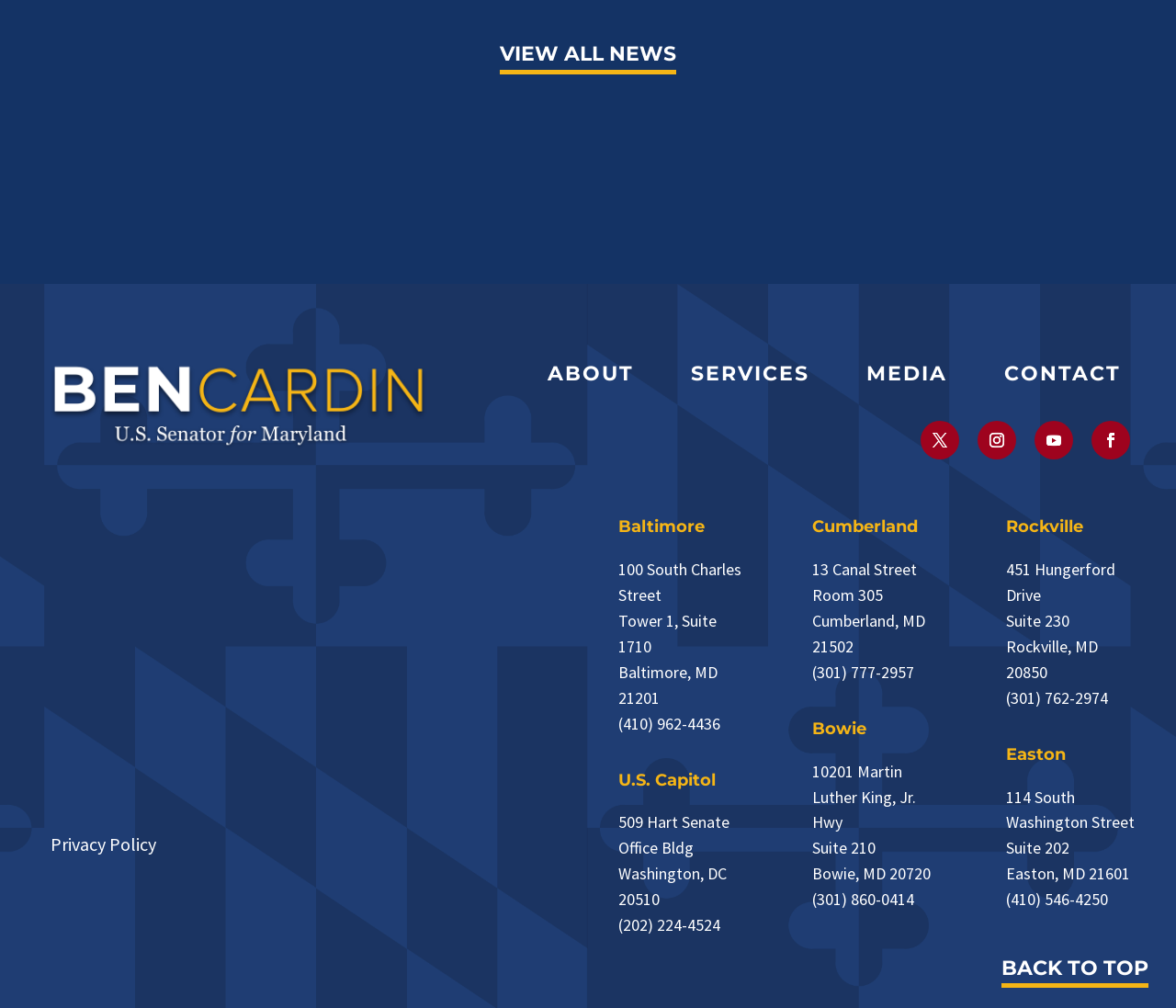Please identify the bounding box coordinates of the clickable region that I should interact with to perform the following instruction: "View all news". The coordinates should be expressed as four float numbers between 0 and 1, i.e., [left, top, right, bottom].

[0.425, 0.037, 0.575, 0.071]